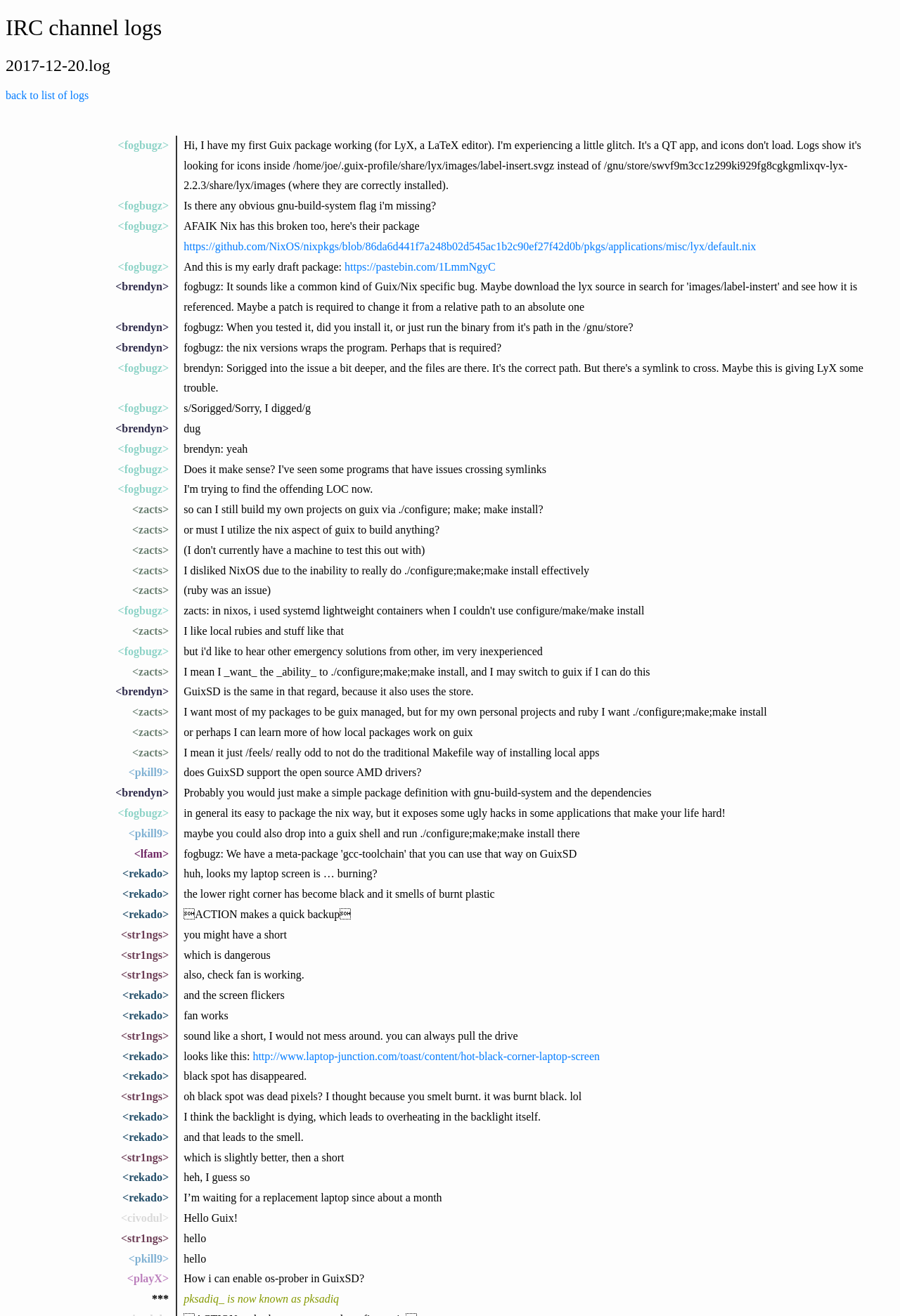From the screenshot, find the bounding box of the UI element matching this description: "Log In". Supply the bounding box coordinates in the form [left, top, right, bottom], each a float between 0 and 1.

None